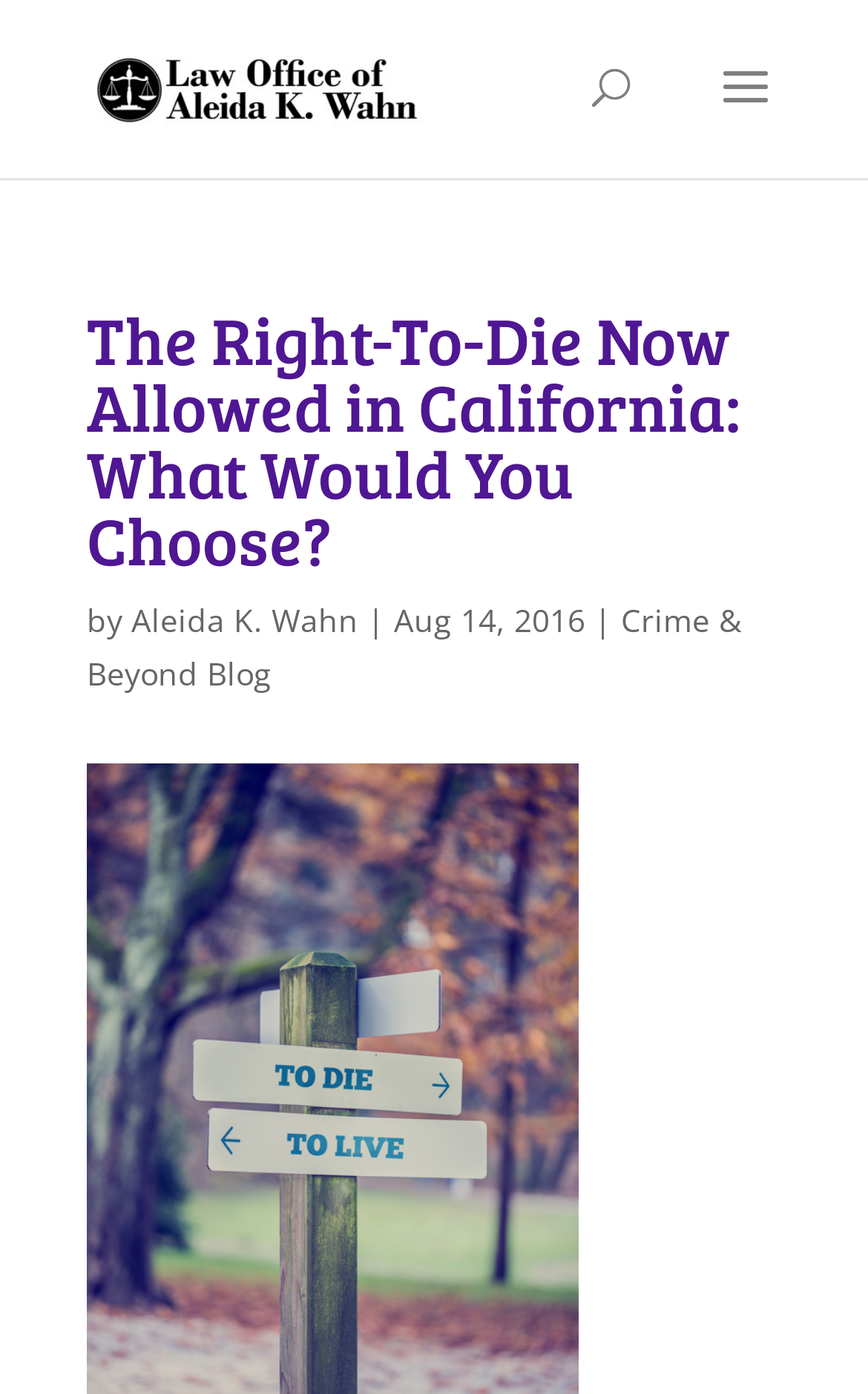Please find and give the text of the main heading on the webpage.

The Right-To-Die Now Allowed in California: What Would You Choose?